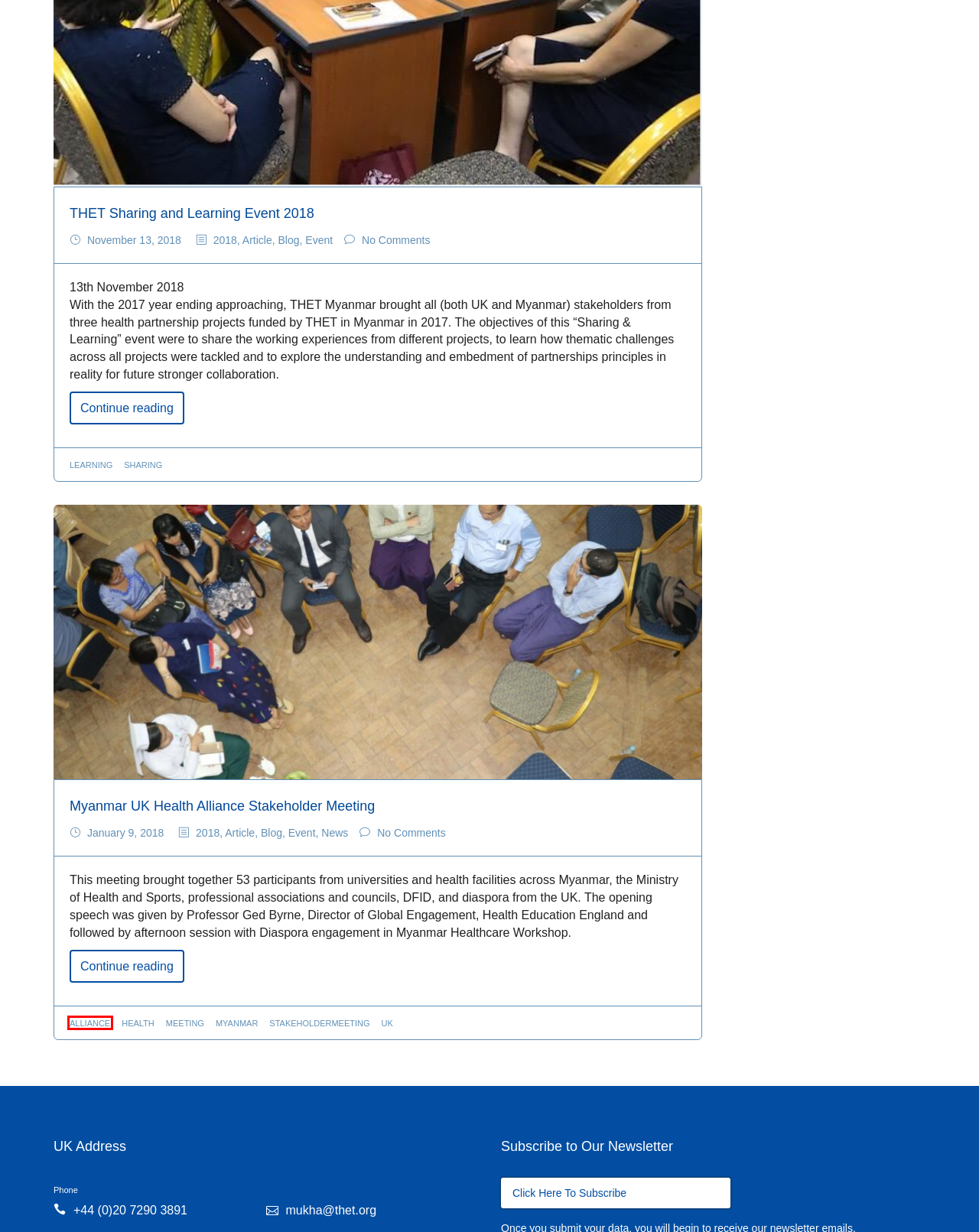Look at the screenshot of a webpage that includes a red bounding box around a UI element. Select the most appropriate webpage description that matches the page seen after clicking the highlighted element. Here are the candidates:
A. stakeholdermeeting | Mukha
B. learning | Mukha
C. THET
D. engagement | Mukha
E. health | Mukha
F. myanmar | Mukha
G. alliance | Mukha
H. Myanmar UK Health Alliance Stakeholder Meeting | Mukha

G